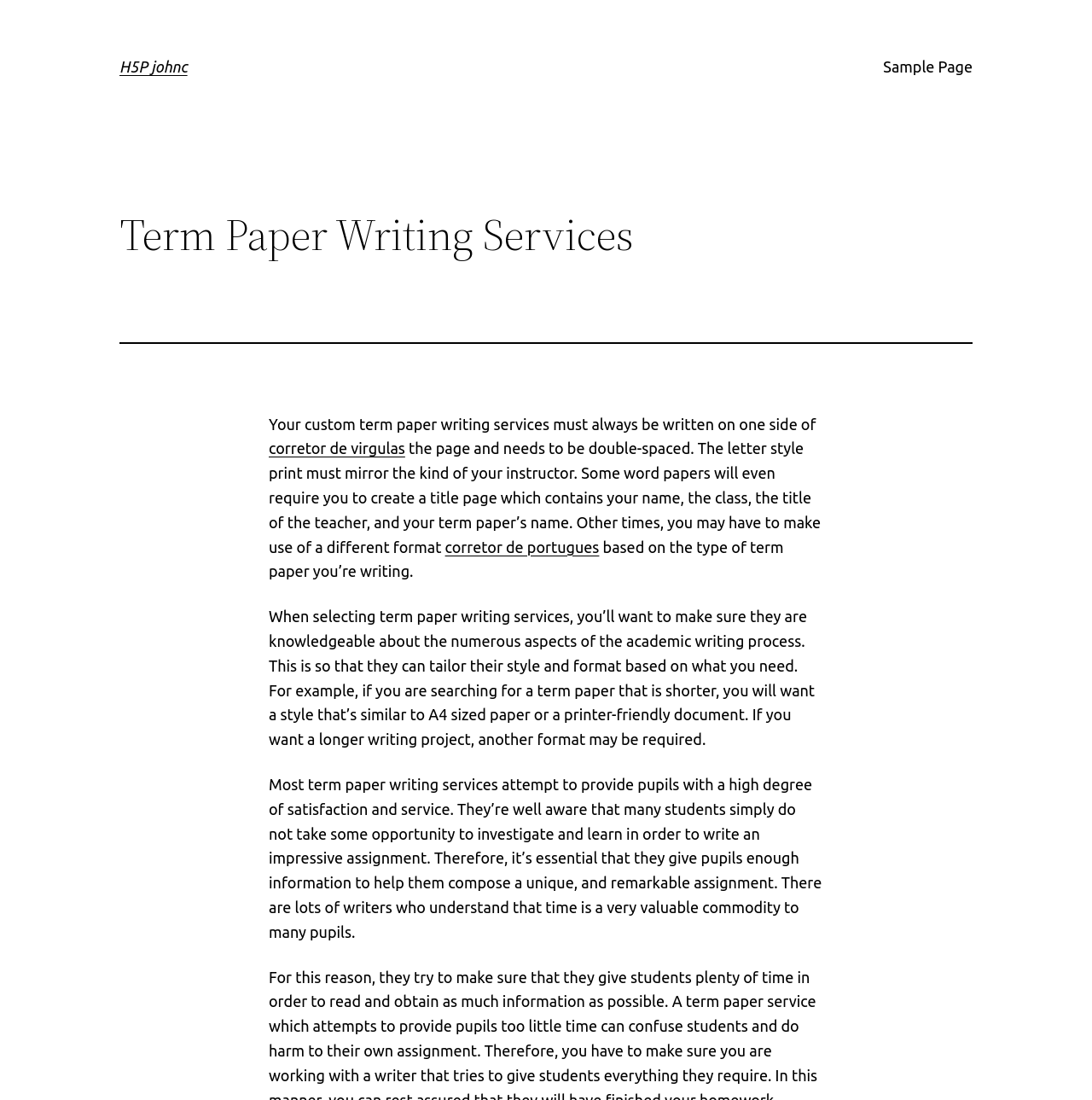Predict the bounding box of the UI element based on the description: "Sample Page". The coordinates should be four float numbers between 0 and 1, formatted as [left, top, right, bottom].

[0.809, 0.05, 0.891, 0.072]